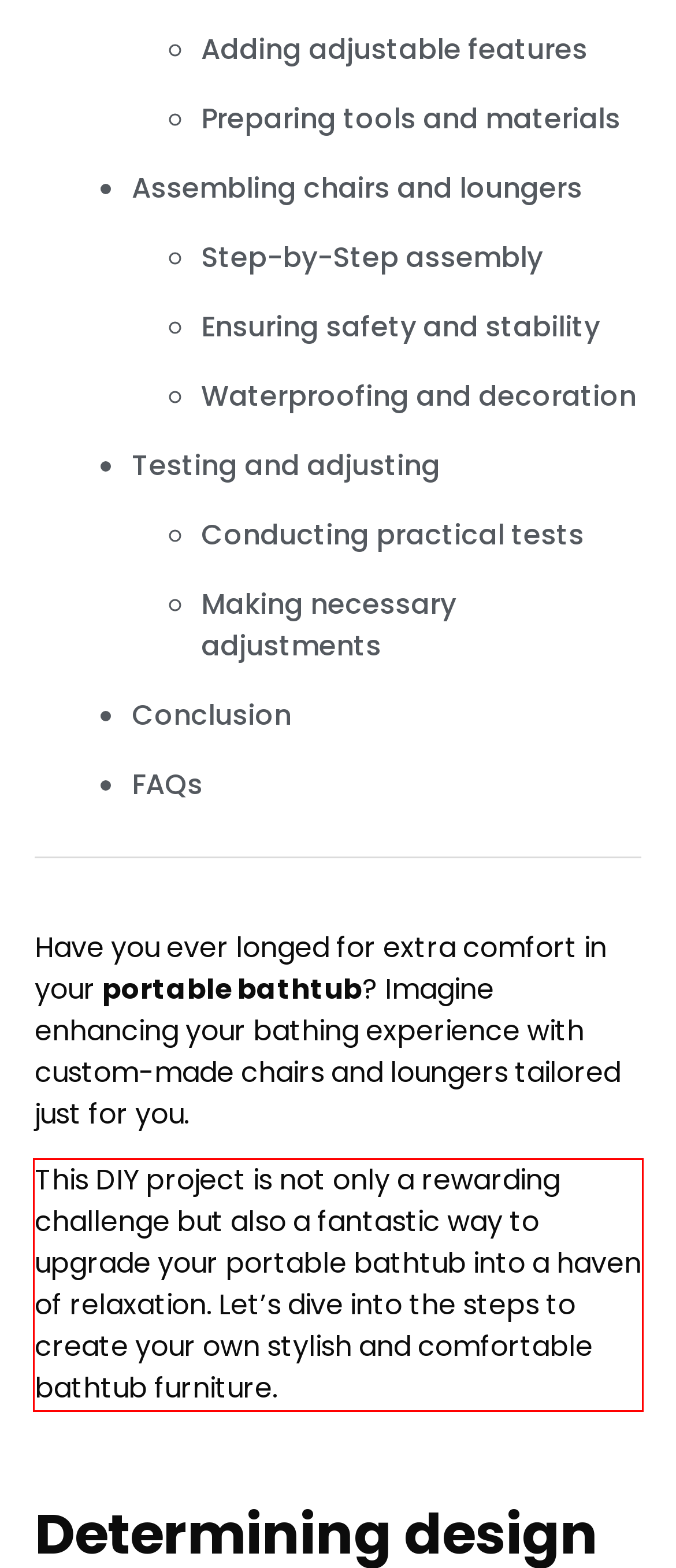You have a screenshot with a red rectangle around a UI element. Recognize and extract the text within this red bounding box using OCR.

This DIY project is not only a rewarding challenge but also a fantastic way to upgrade your portable bathtub into a haven of relaxation. Let’s dive into the steps to create your own stylish and comfortable bathtub furniture.